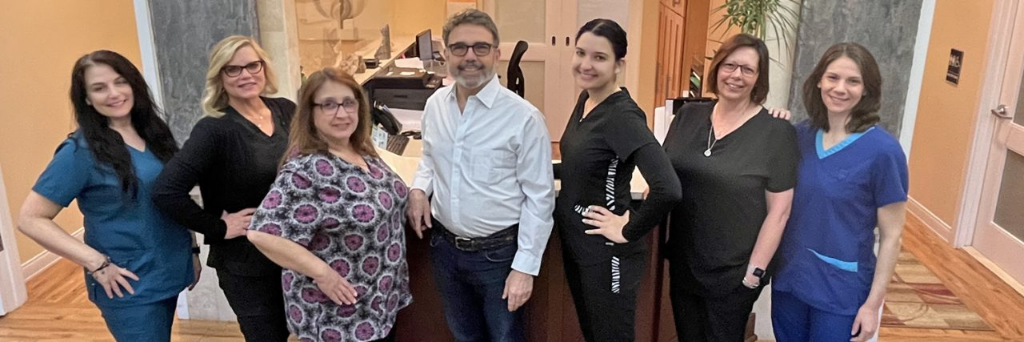What type of decor is featured in the backdrop?
Using the details from the image, give an elaborate explanation to answer the question.

The caption describes the backdrop as having polished wood accents and modern decor, which suggests a refined and contemporary aesthetic.